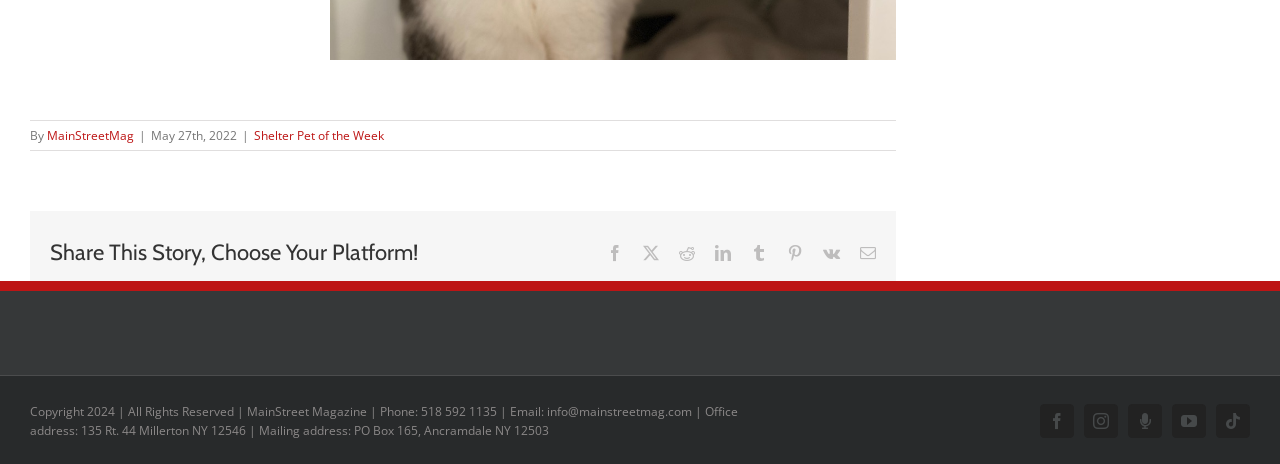From the webpage screenshot, identify the region described by Moxie Podcast. Provide the bounding box coordinates as (top-left x, top-left y, bottom-right x, bottom-right y), with each value being a floating point number between 0 and 1.

[0.881, 0.871, 0.908, 0.945]